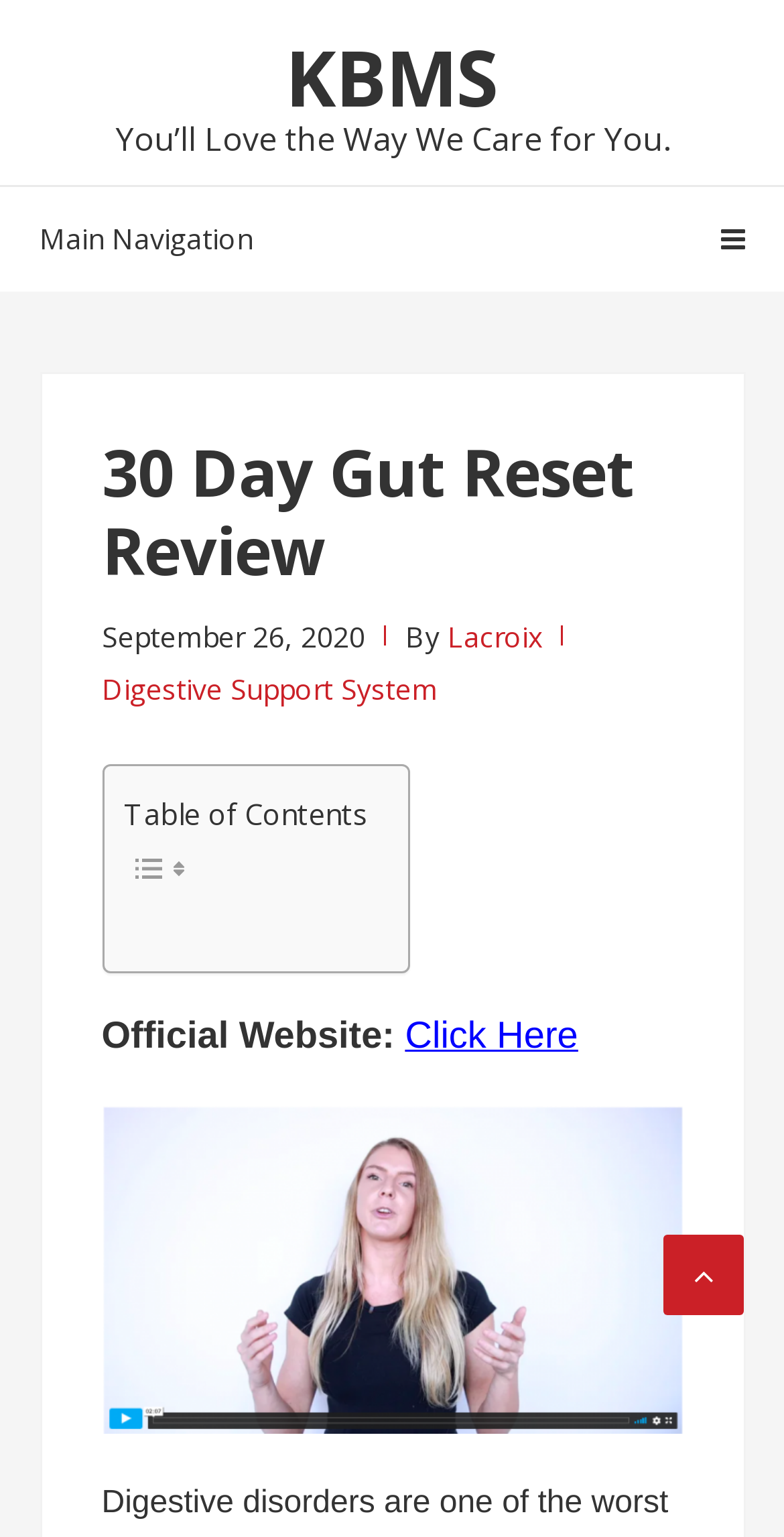Answer the following query concisely with a single word or phrase:
What is the official website of the program?

Click Here